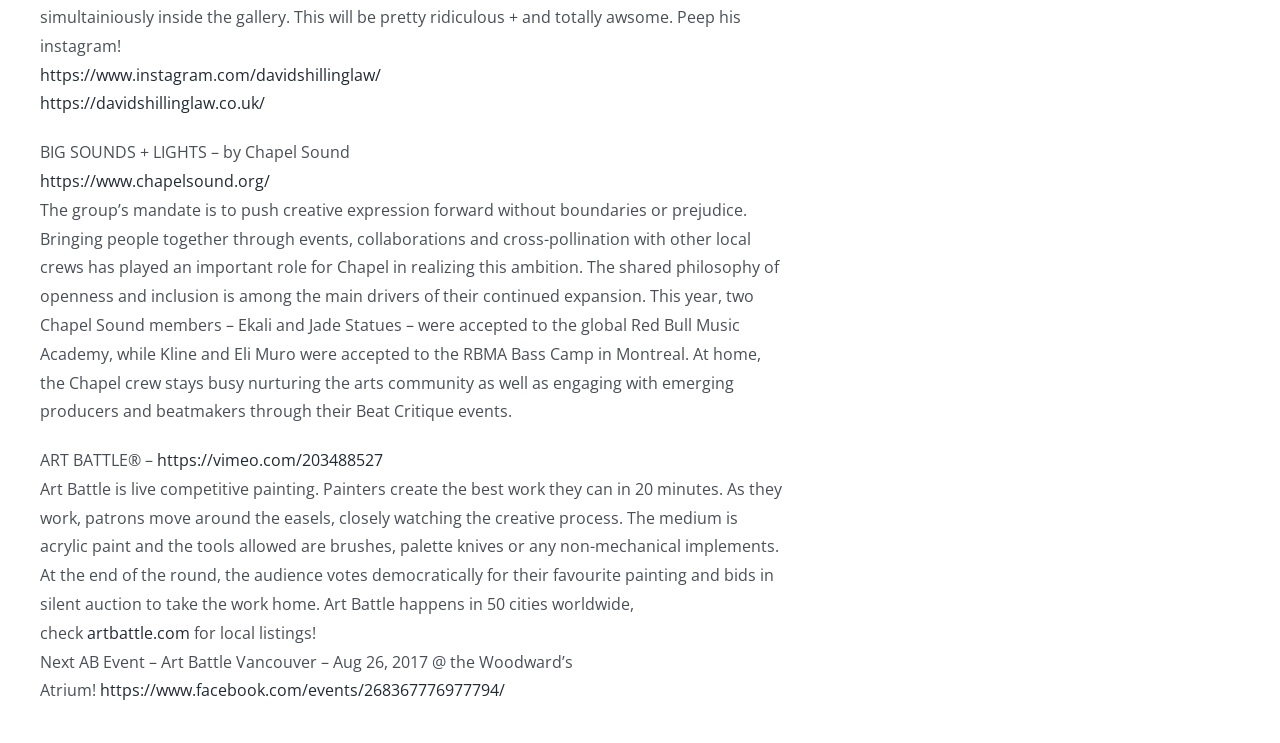Respond to the following question using a concise word or phrase: 
What is the name of the organization mentioned?

Chapel Sound